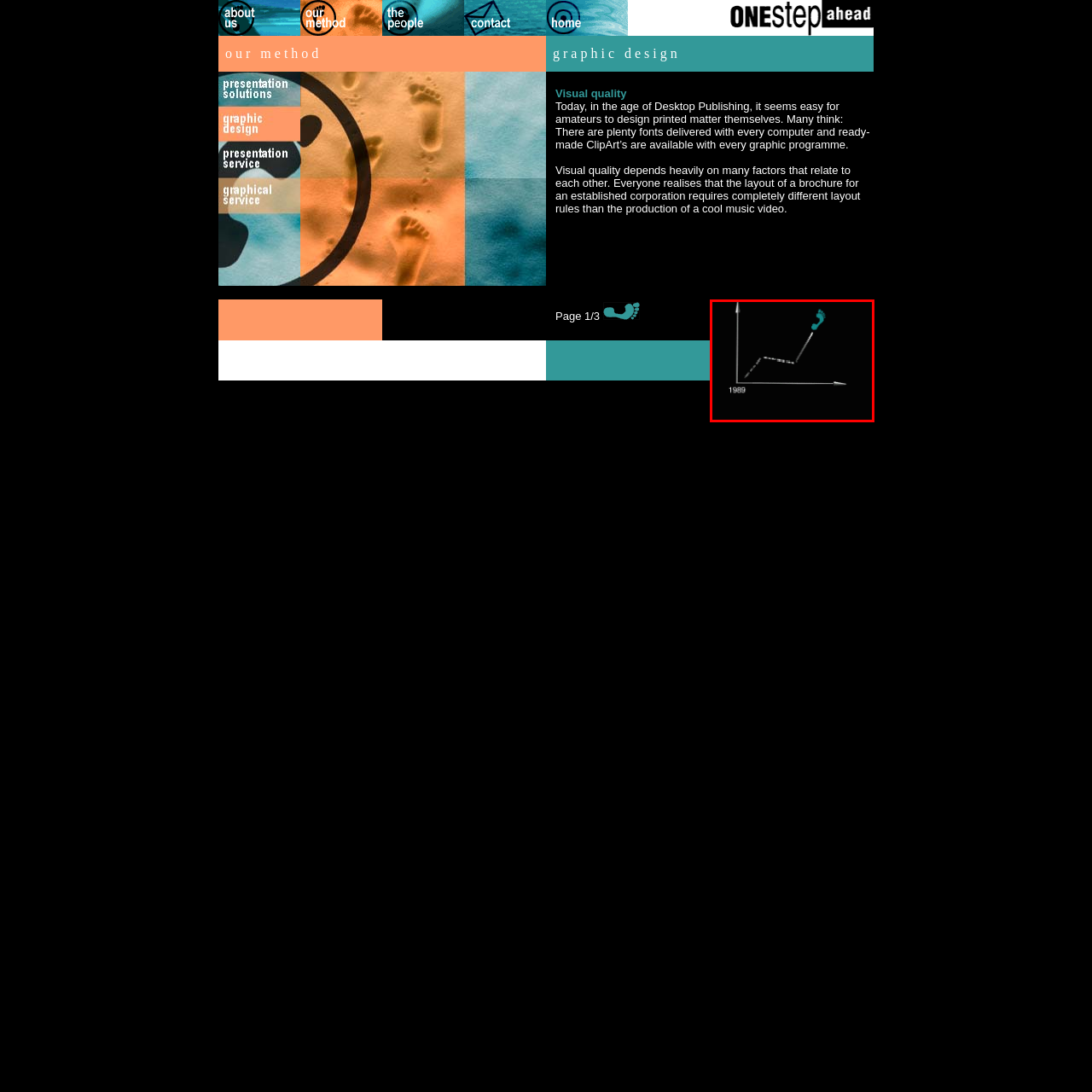Explain in detail the content of the image enclosed by the red outline.

The image features a graph illustrating a growth trajectory over time, starting from the year 1989. The x-axis represents the timeline, while the y-axis likely indicates a measure of progress or performance. A distinctive turquoise footprint symbolizes a significant milestone, emphasizing the notion of taking impactful steps. The dashed line leading to the footprint suggests a journey characterized by various stages, highlights the evolution of the subject, and reinforces the theme of progression in a dynamic context. This visual encapsulates the concept of advancement in graphic design practices, potentially aligning with themes discussed in the accompanying text.